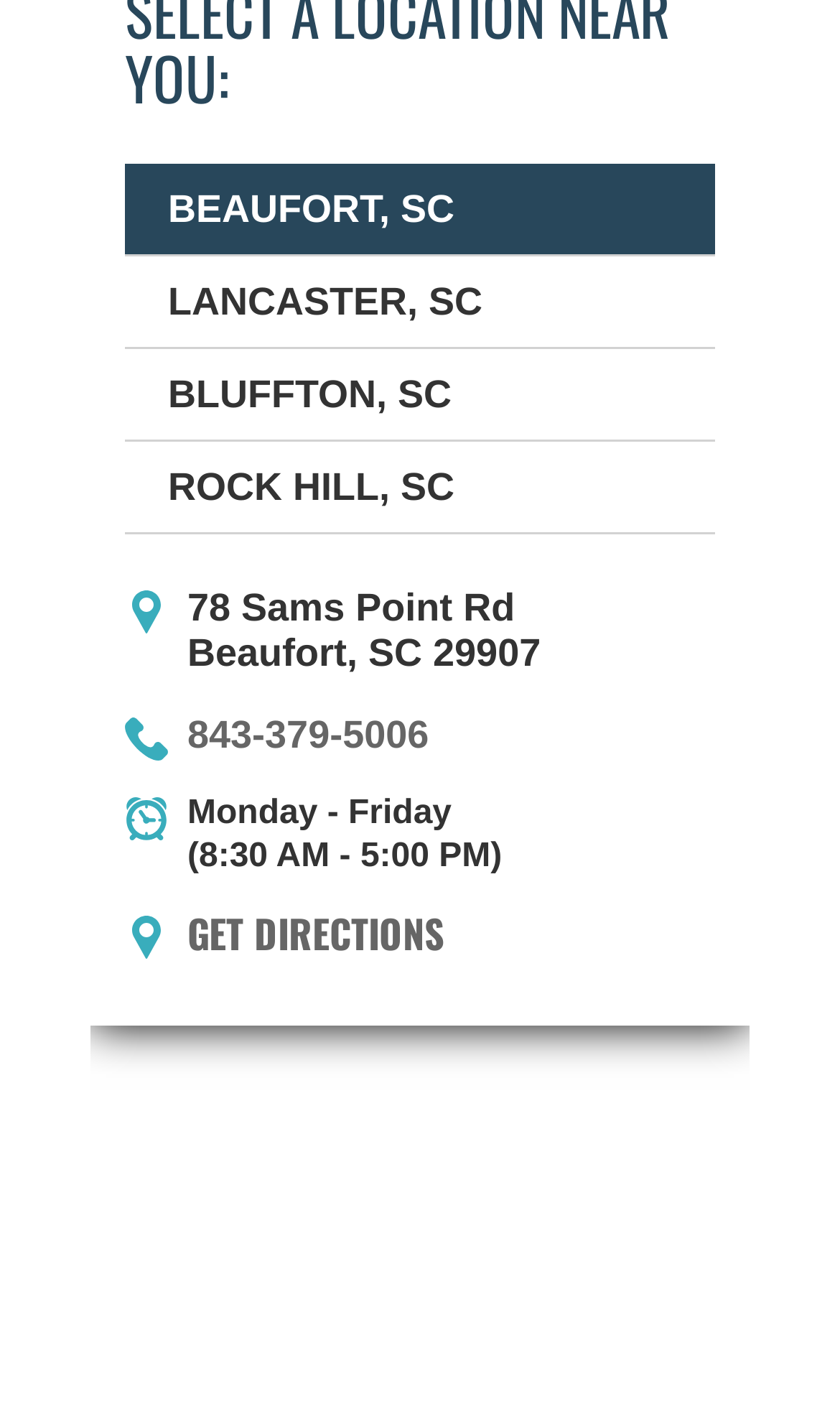Pinpoint the bounding box coordinates of the area that must be clicked to complete this instruction: "Click the phone number (843) 379-5006".

[0.223, 0.271, 0.539, 0.302]